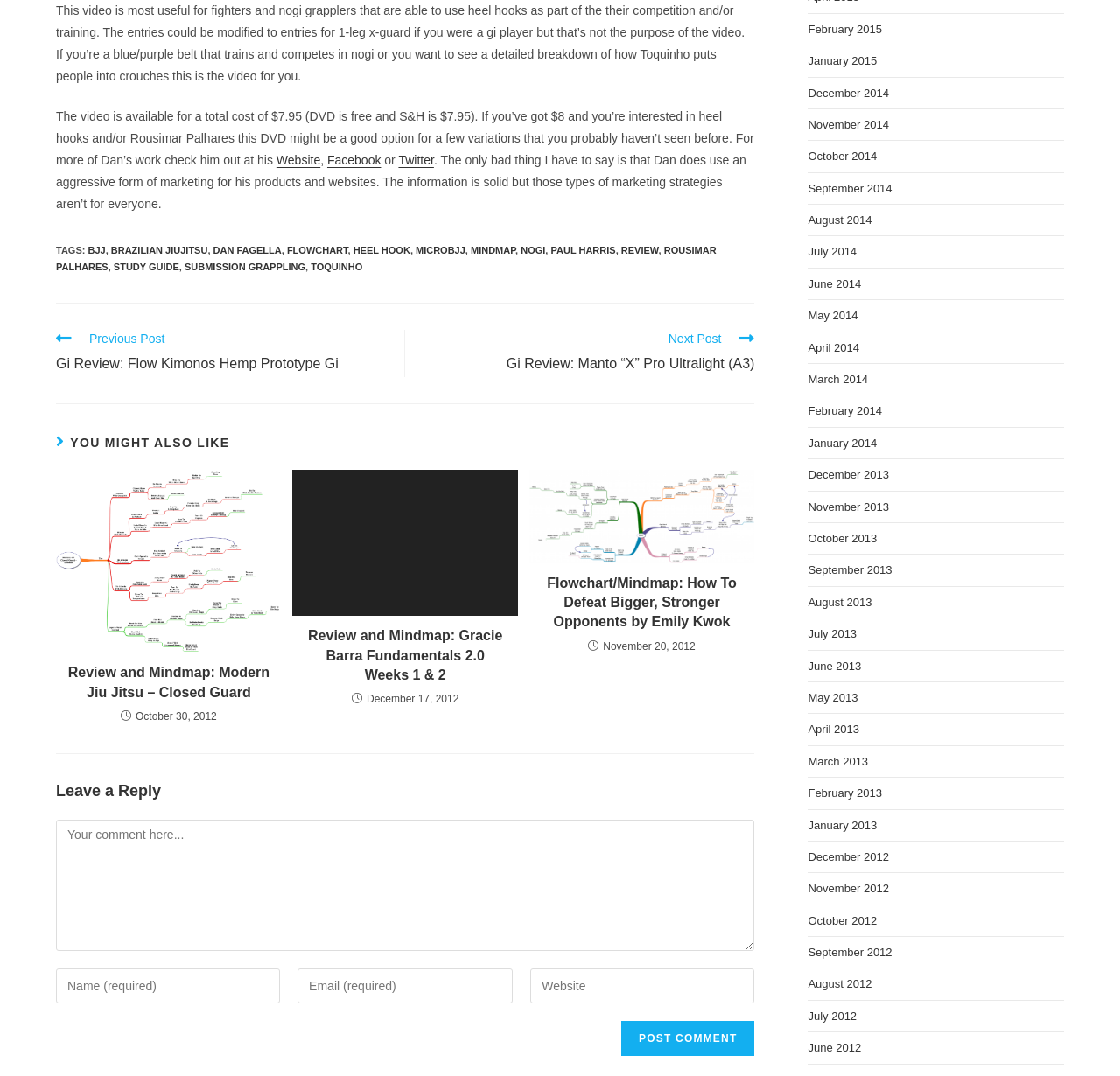Based on the element description: "June 2012", identify the bounding box coordinates for this UI element. The coordinates must be four float numbers between 0 and 1, listed as [left, top, right, bottom].

[0.721, 0.968, 0.769, 0.98]